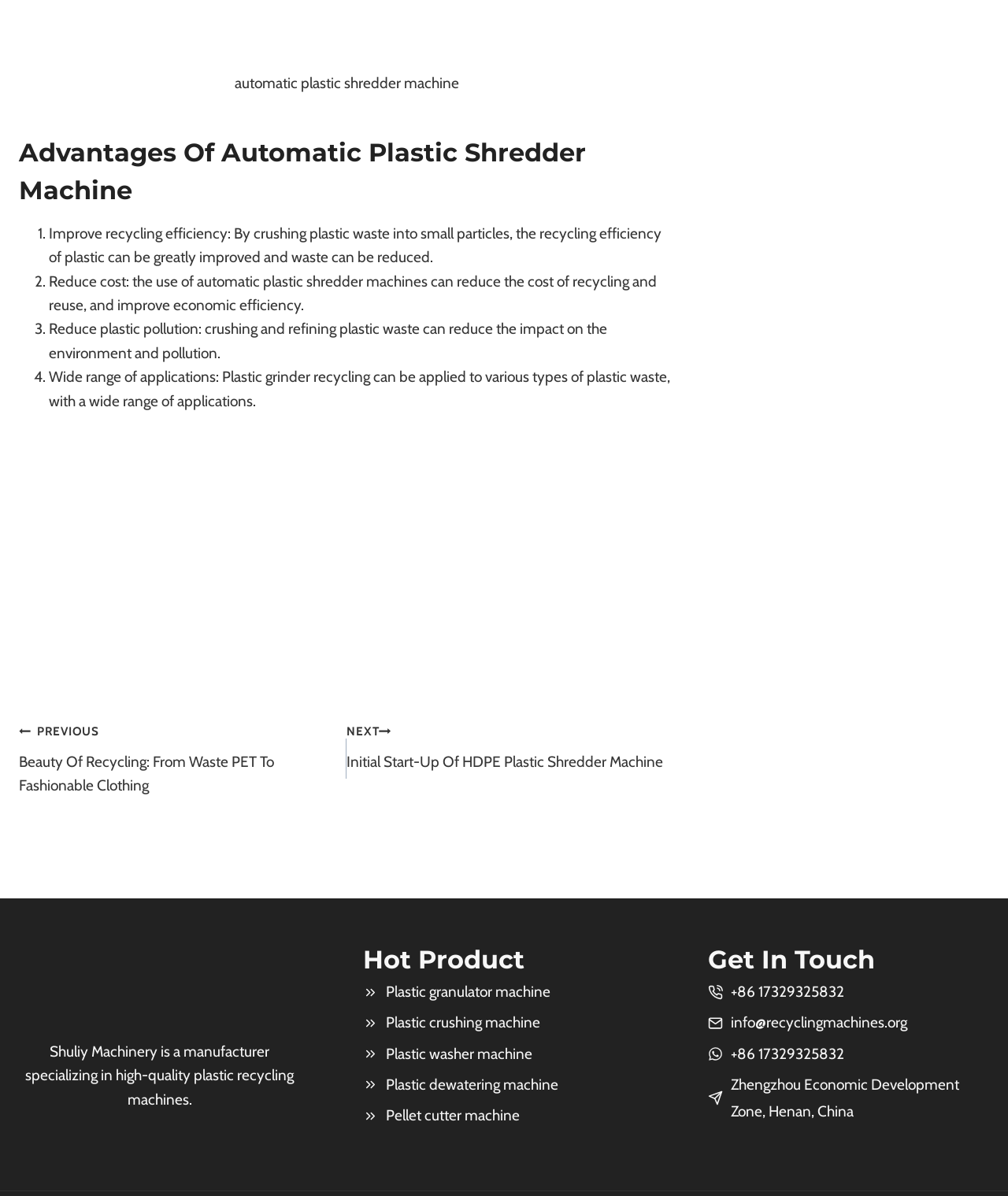Select the bounding box coordinates of the element I need to click to carry out the following instruction: "Call the phone number +86 17329325832".

[0.725, 0.822, 0.837, 0.837]